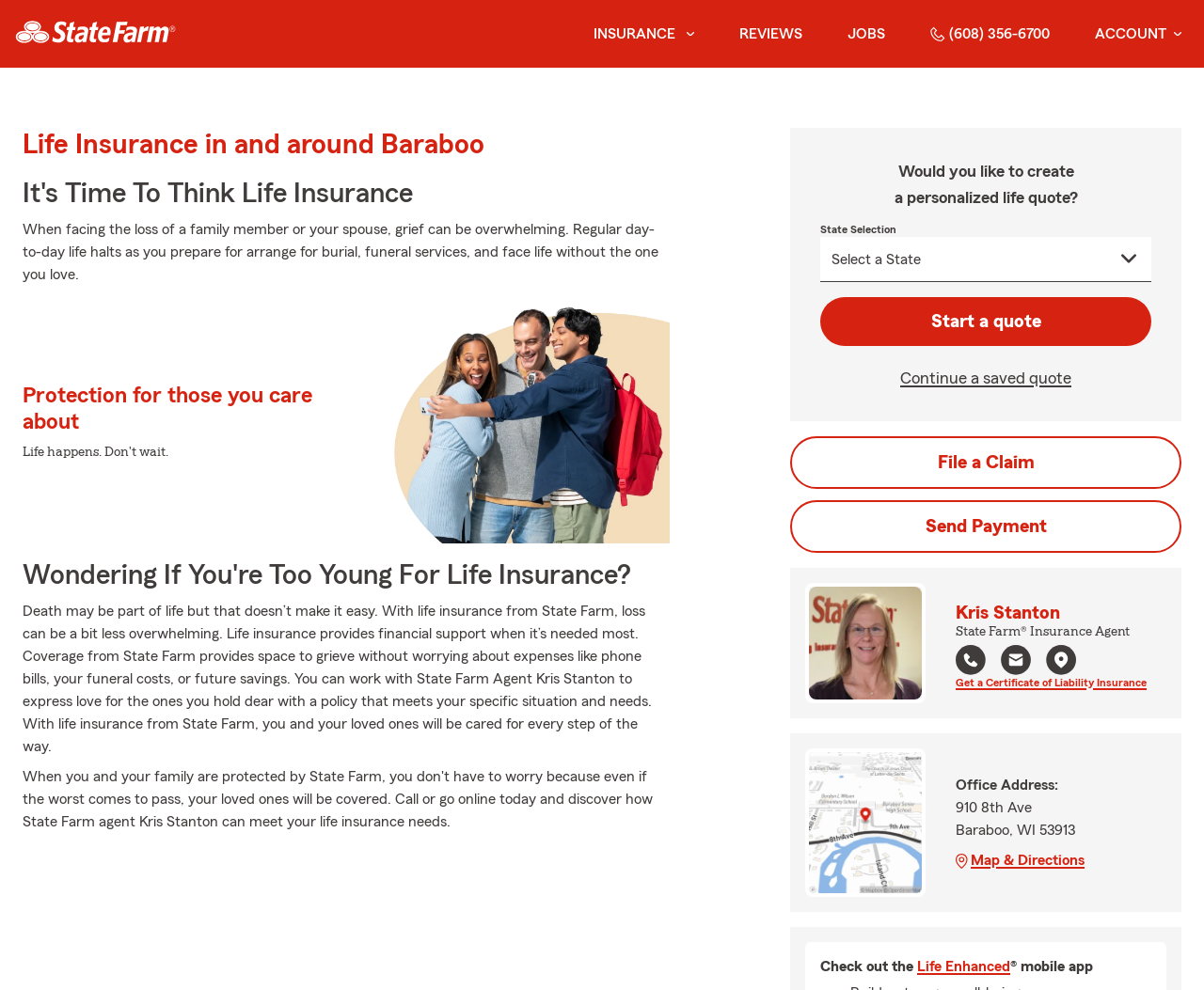Bounding box coordinates are specified in the format (top-left x, top-left y, bottom-right x, bottom-right y). All values are floating point numbers bounded between 0 and 1. Please provide the bounding box coordinate of the region this sentence describes: parent_node: INSURANCE aria-label="state farm logo"

[0.0, 0.005, 0.159, 0.063]